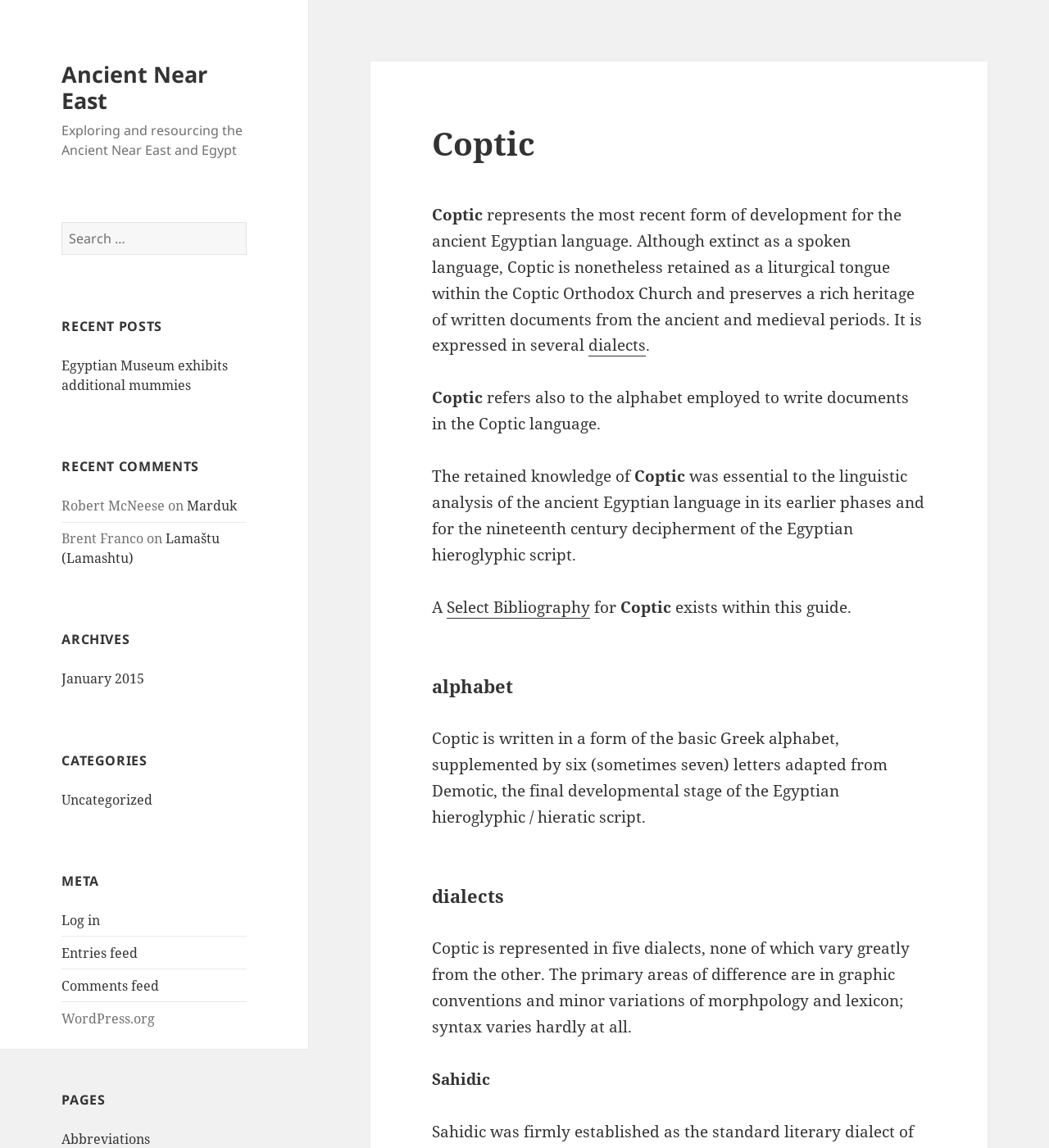Can you specify the bounding box coordinates of the area that needs to be clicked to fulfill the following instruction: "View archives"?

[0.059, 0.583, 0.235, 0.6]